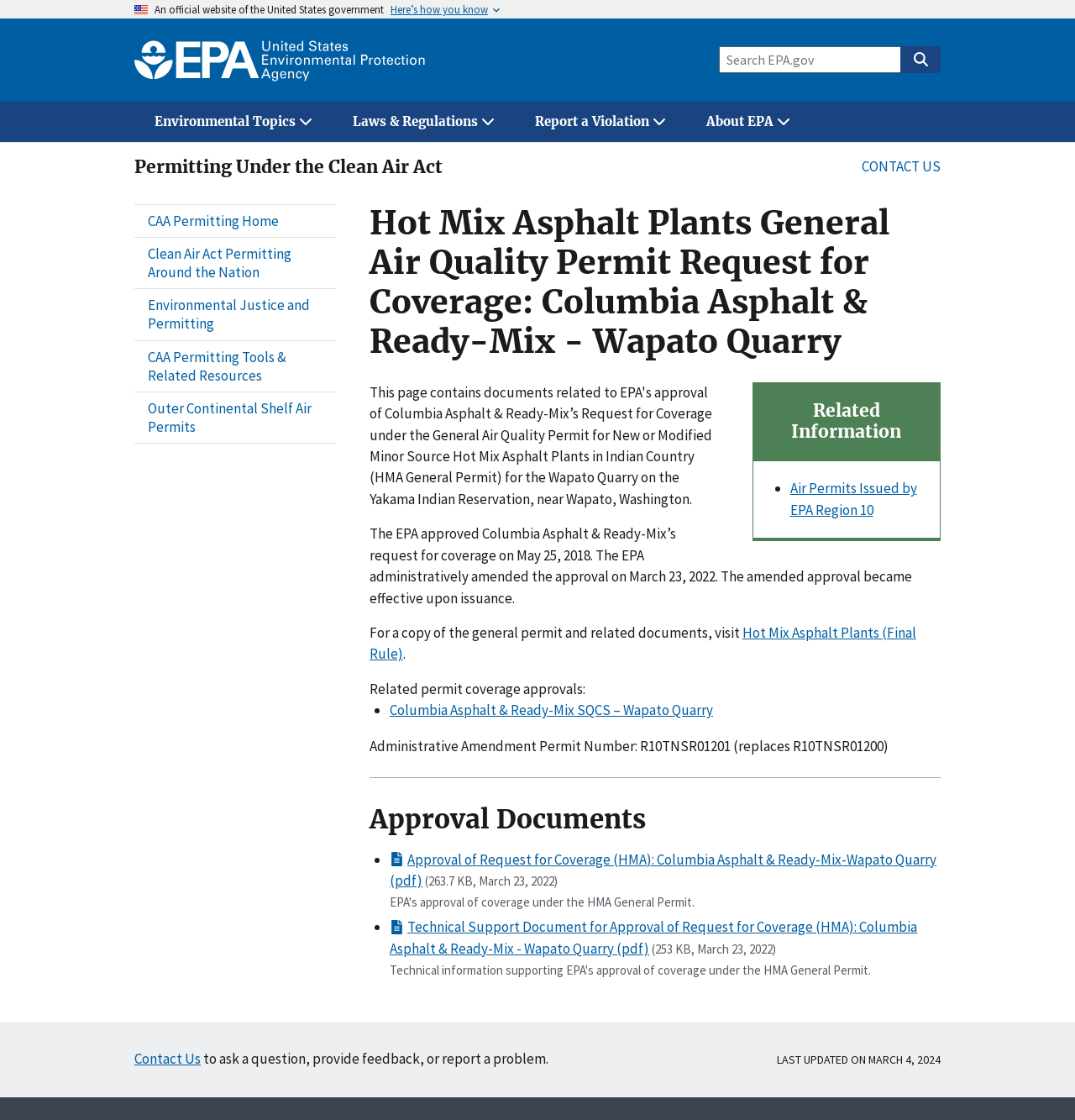Generate a comprehensive caption for the webpage you are viewing.

This webpage is about the Hot Mix Asphalt Plants General Air Quality Permit Request for Coverage: Columbia Asphalt & Ready-Mix - Wapato Quarry on the Yakama Reservation. 

At the top of the page, there is a link to skip to the main content, followed by an official website of the United States government region. A button labeled "Here's how you know" is located nearby. The primary navigation menu is situated below, featuring buttons for Environmental Topics, Laws & Regulations, Report a Violation, and About EPA.

The main content area begins with a static text "Permitting Under the Clean Air Act" and a "CONTACT US" link. Below this, there is an article section that contains the main content. The article is headed with "Hot Mix Asphalt Plants General Air Quality Permit Request for Coverage: Columbia Asphalt & Ready-Mix - Wapato Quarry". 

The article section is divided into several parts. The first part describes the EPA's approval of Columbia Asphalt & Ready-Mix's request for coverage, which was administratively amended on March 23, 2022. There are links to related information, such as "Air Permits Issued by EPA Region 10" and "Hot Mix Asphalt Plants (Final Rule)". 

The next part lists related permit coverage approvals, including a link to "Columbia Asphalt & Ready-Mix SQCS – Wapato Quarry". Below this, there is a section for approval documents, featuring links to PDF files, including "Approval of Request for Coverage (HMA): Columbia Asphalt & Ready-Mix-Wapato Quarry" and "Technical Support Document for Approval of Request for Coverage (HMA): Columbia Asphalt & Ready-Mix - Wapato Quarry".

On the left side of the page, there are links to CAA Permitting Home, Clean Air Act Permitting Around the Nation, Environmental Justice and Permitting, CAA Permitting Tools & Related Resources, and Outer Continental Shelf Air Permits. At the bottom of the page, there is a "Contact Us" link and a static text that says "to ask a question, provide feedback, or report a problem." The page was last updated on March 4, 2024.